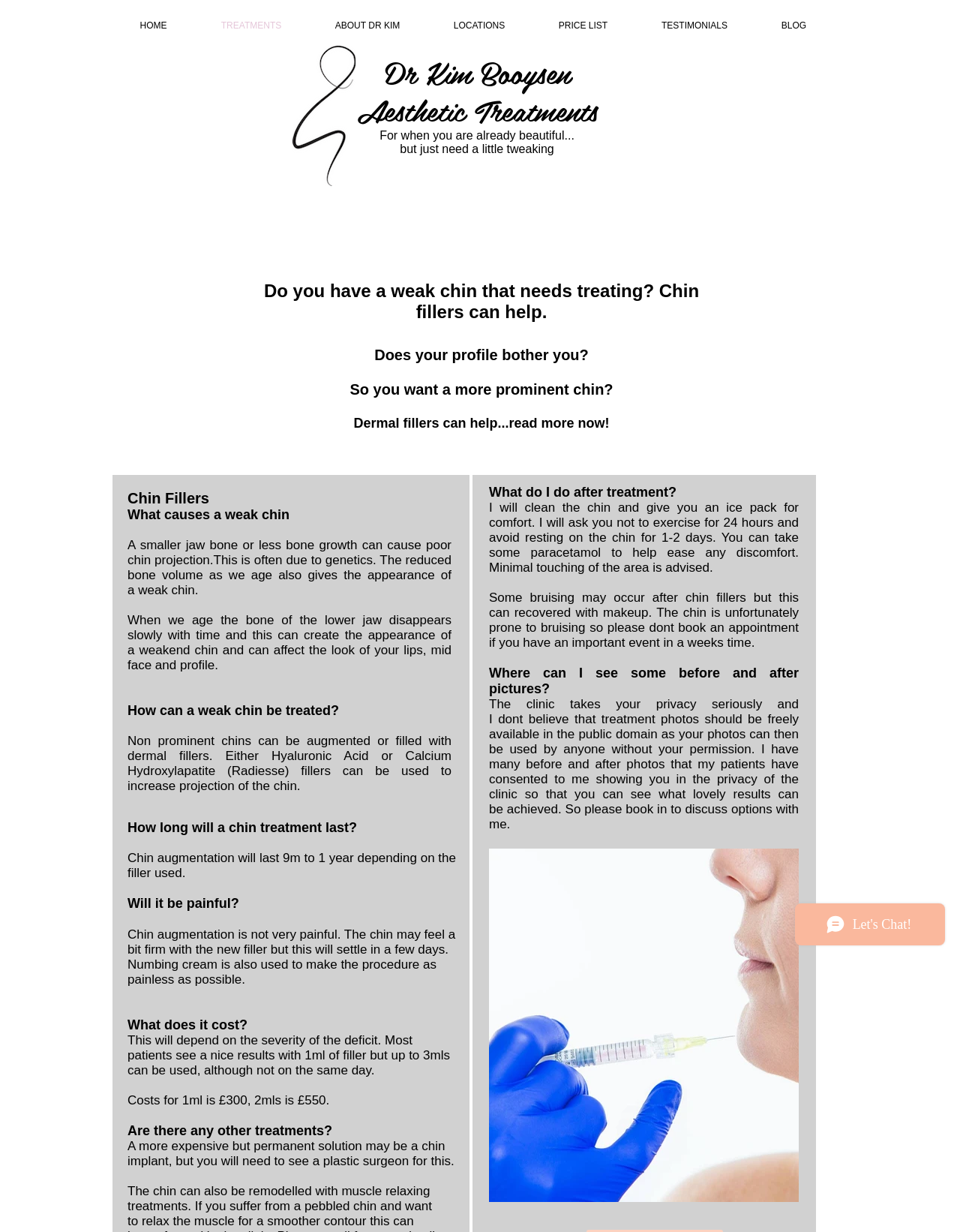Locate the UI element that matches the description ABOUT DR KIM in the webpage screenshot. Return the bounding box coordinates in the format (top-left x, top-left y, bottom-right x, bottom-right y), with values ranging from 0 to 1.

[0.321, 0.002, 0.445, 0.039]